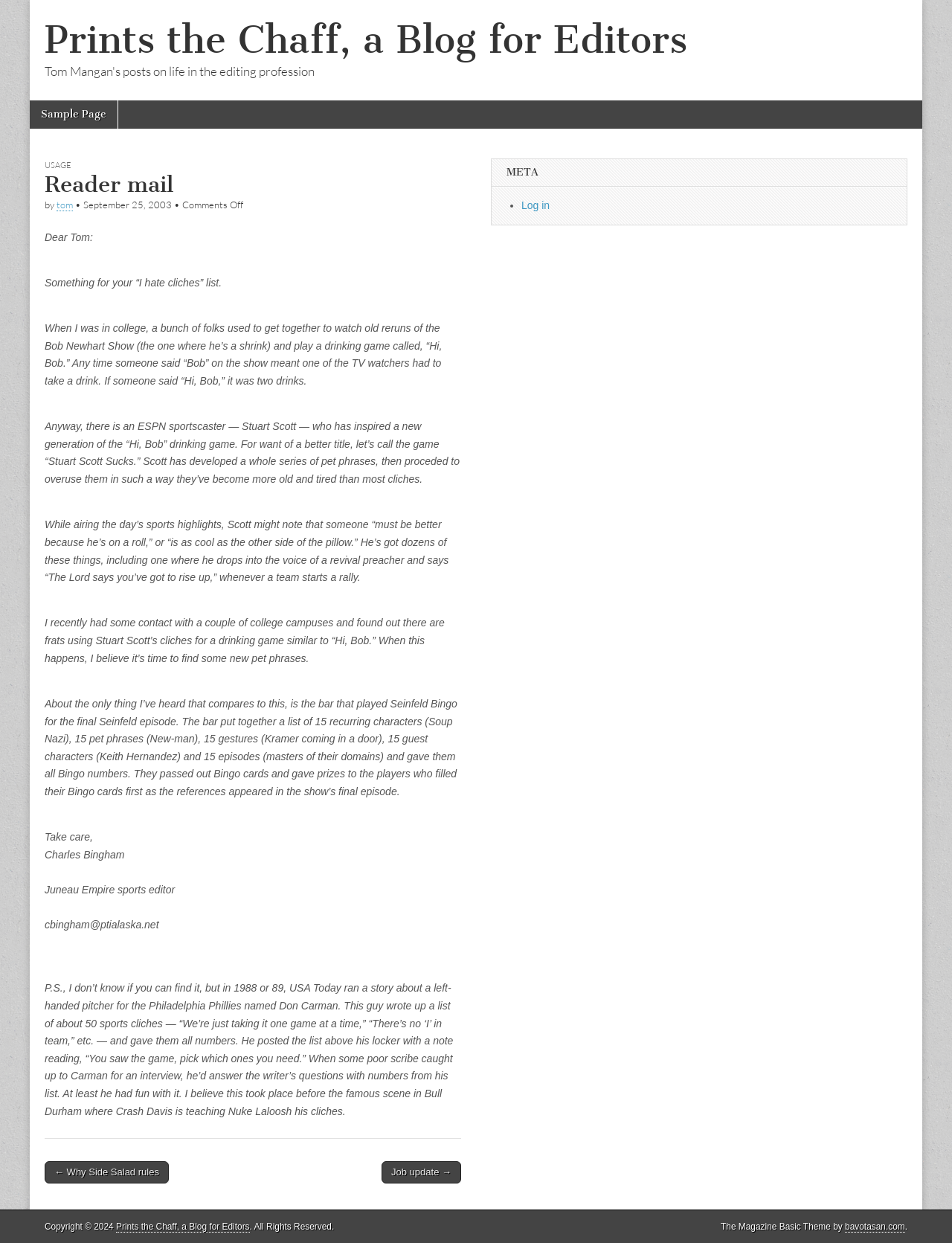Specify the bounding box coordinates (top-left x, top-left y, bottom-right x, bottom-right y) of the UI element in the screenshot that matches this description: ← Why Side Salad rules

[0.047, 0.934, 0.177, 0.952]